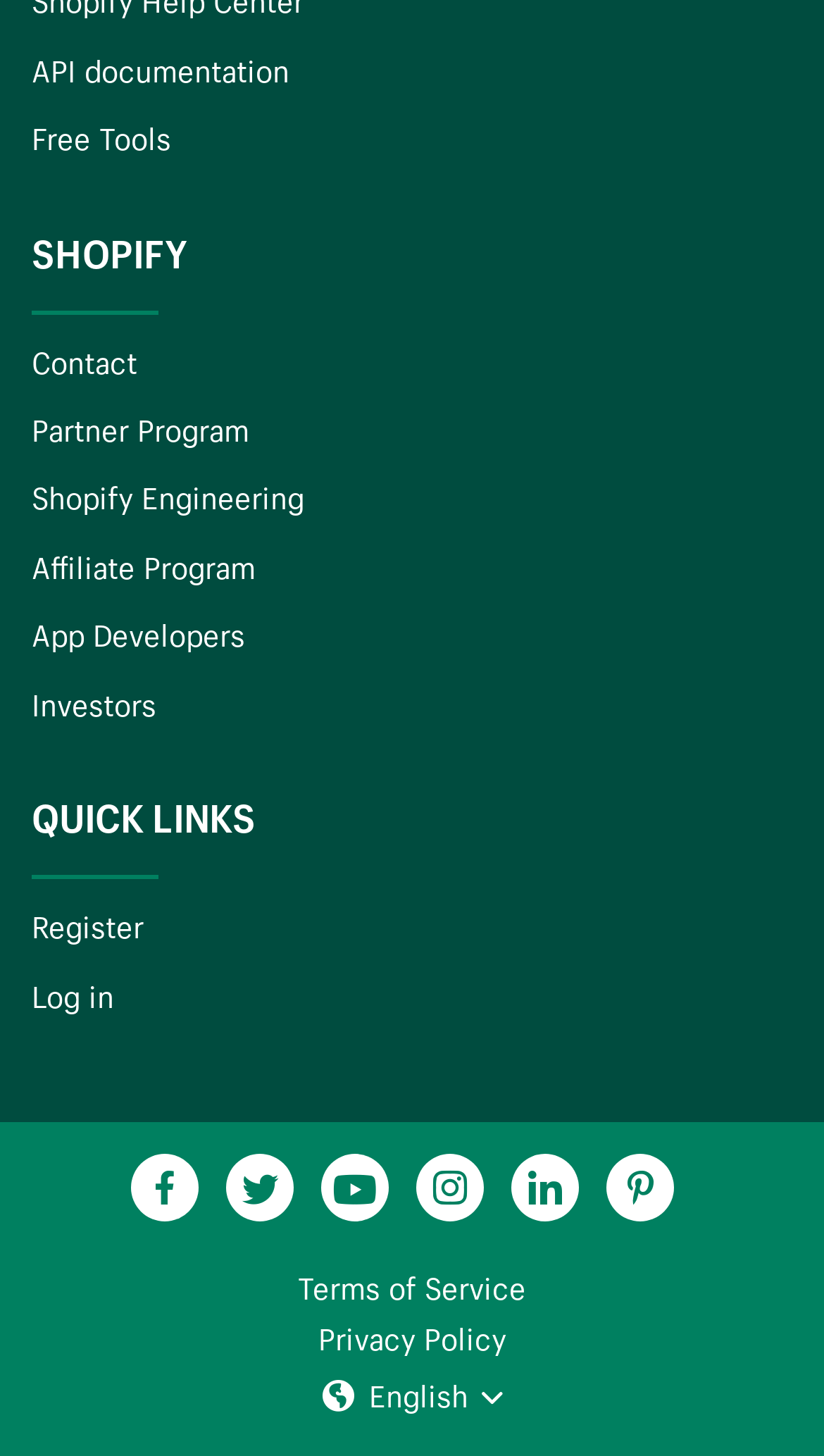Determine the bounding box coordinates of the element's region needed to click to follow the instruction: "Go to Shopify Engineering". Provide these coordinates as four float numbers between 0 and 1, formatted as [left, top, right, bottom].

[0.038, 0.329, 0.369, 0.356]